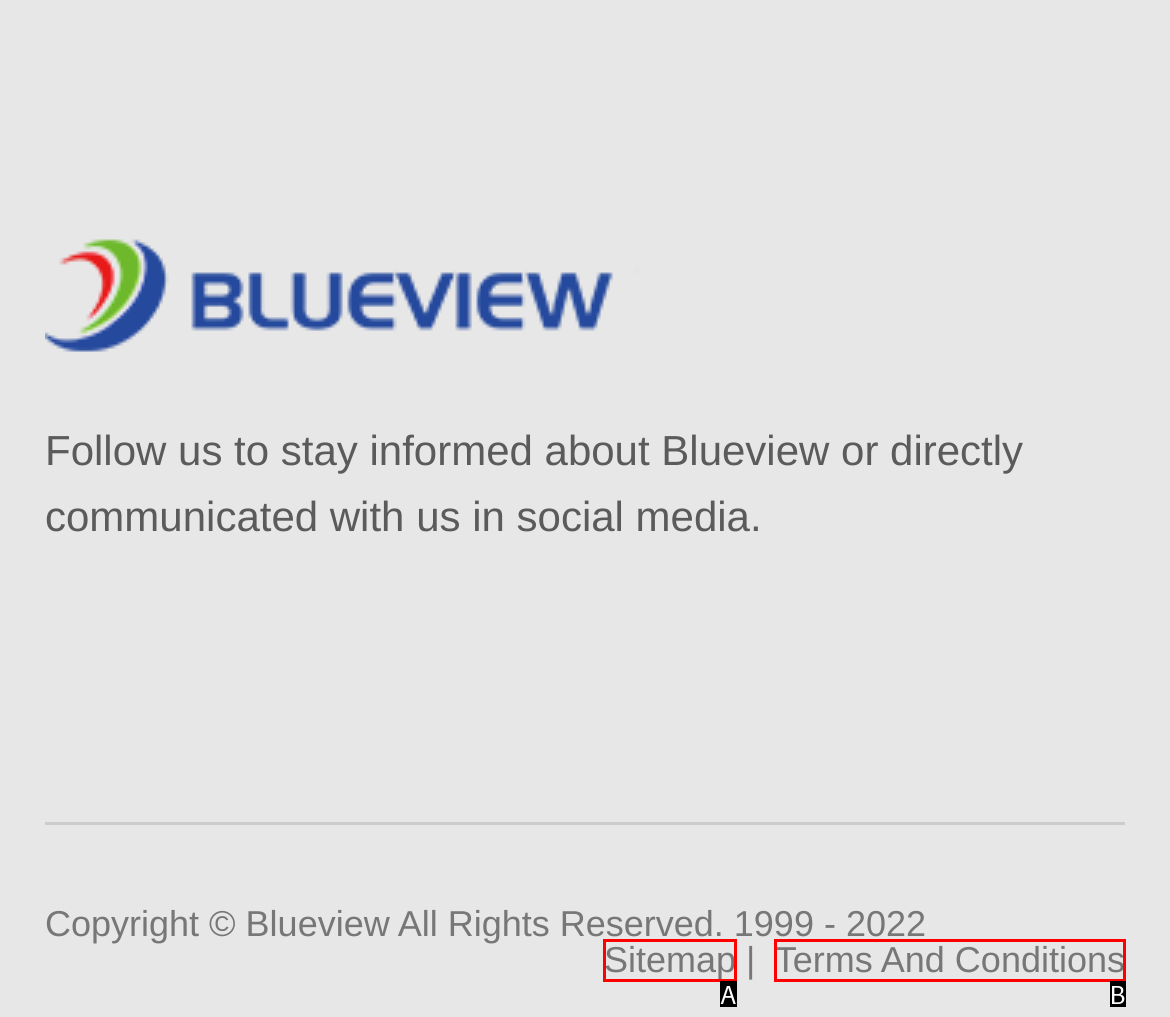Given the element description: Terms And Conditions, choose the HTML element that aligns with it. Indicate your choice with the corresponding letter.

B